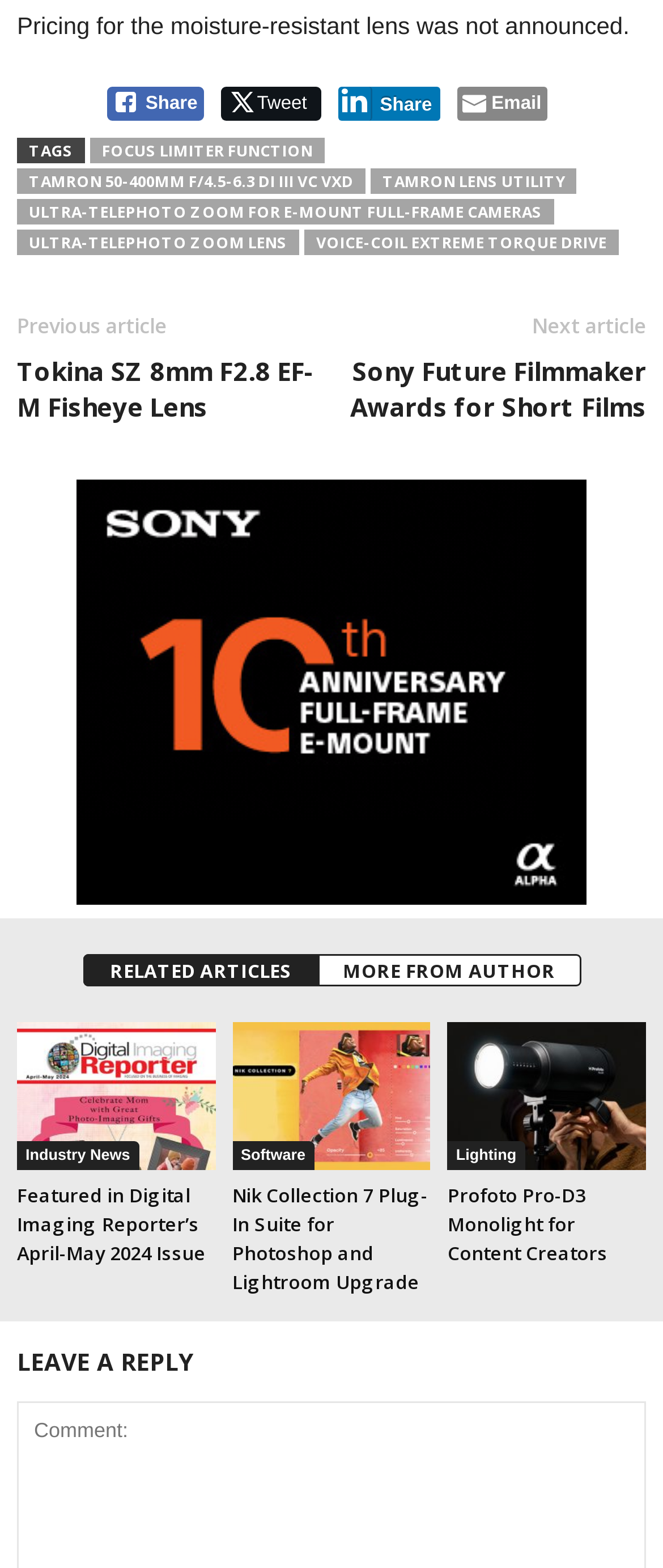Analyze the image and give a detailed response to the question:
What is the title of the section above the links 'May-April-2024-Issue-Cover' and 'Industry News'?

I looked at the heading above the links 'May-April-2024-Issue-Cover' and 'Industry News' and found the text 'RELATED ARTICLESMORE FROM AUTHOR'. This is the title of the section.